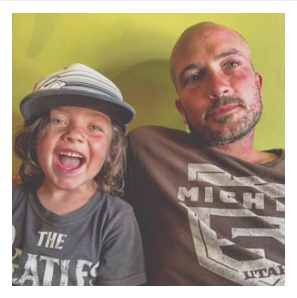Depict the image with a detailed narrative.

The image captures a joyful moment between a man and a young boy, both sharing smiles against a bright yellow background. The boy, wearing a gray shirt with "The Beatles" printed on it, displays an exuberant grin while donning a stylish gray and white cap. Next to him, the man, who has a closely trimmed beard and is dressed in a T-shirt featuring the word "Michigan," portrays a relaxed expression. This warm image seems to reflect a close relationship, perhaps showcasing a playful and loving interaction typical of a father and son. It embodies themes of family, happiness, and the simple joys of living together.